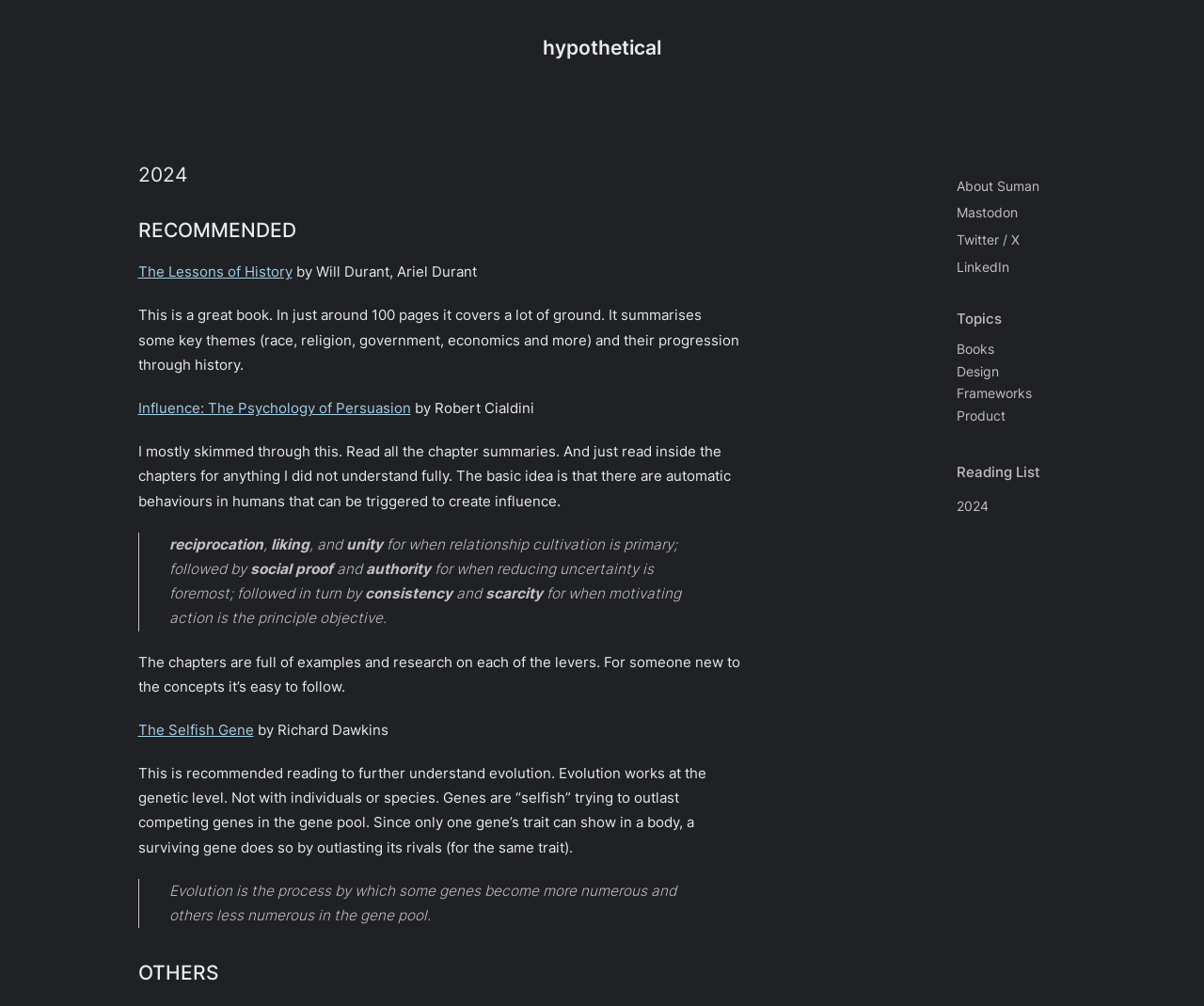Based on what you see in the screenshot, provide a thorough answer to this question: What is the title of the first recommended book?

The question asks for the title of the first recommended book. By looking at the webpage, we can see that the first recommended book is 'The Lessons of History' by Will Durant and Ariel Durant.